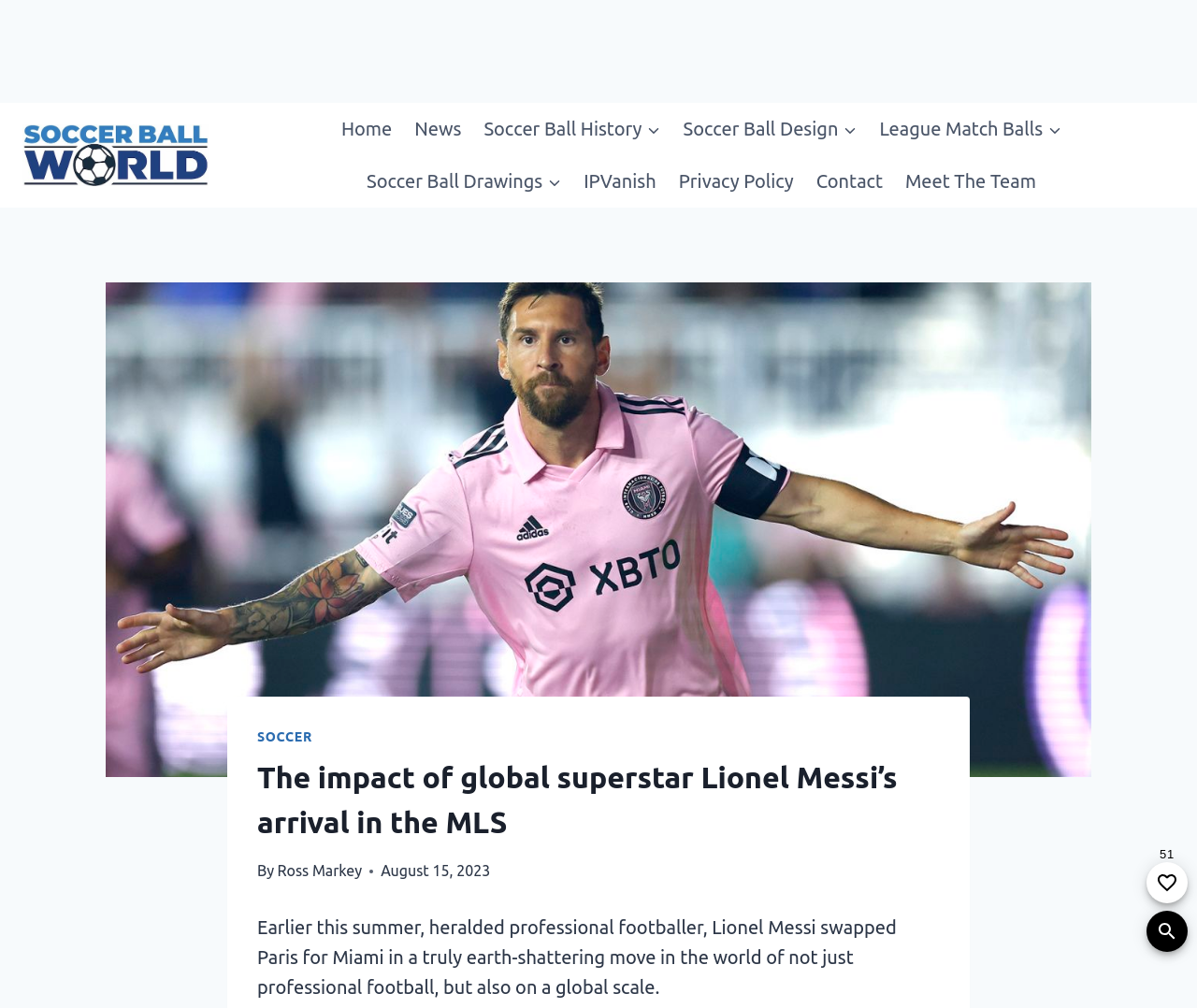Determine the bounding box coordinates for the area that should be clicked to carry out the following instruction: "Search for something".

[0.958, 0.904, 0.992, 0.944]